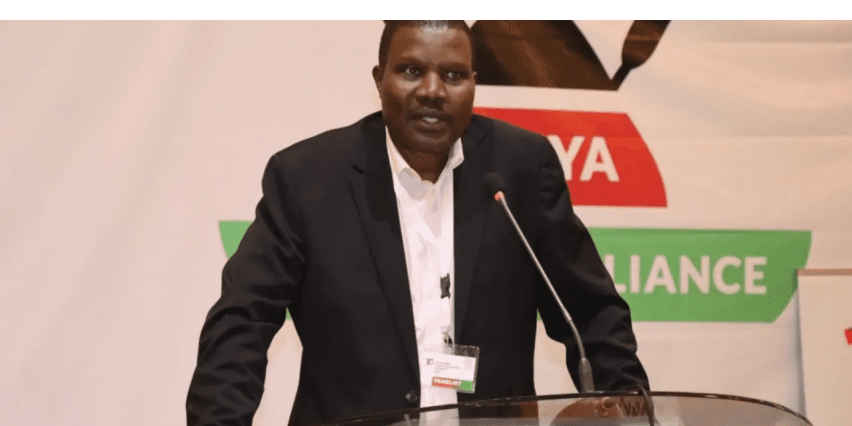Answer this question in one word or a short phrase: When is the Diaspora Engagement program set to begin?

January 2024